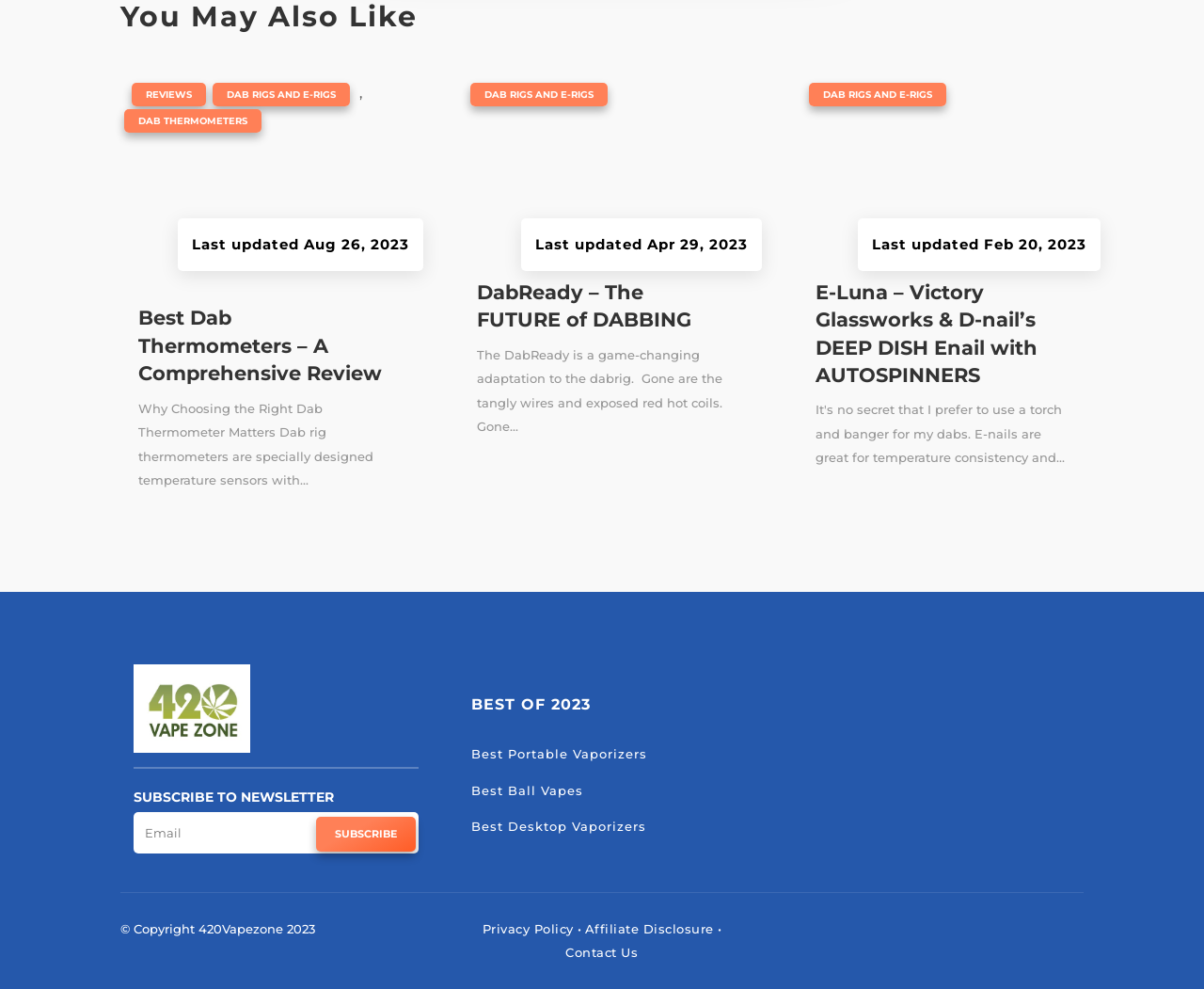Identify the bounding box for the UI element specified in this description: "name="et_pb_signup_email" placeholder="Email"". The coordinates must be four float numbers between 0 and 1, formatted as [left, top, right, bottom].

[0.111, 0.822, 0.348, 0.863]